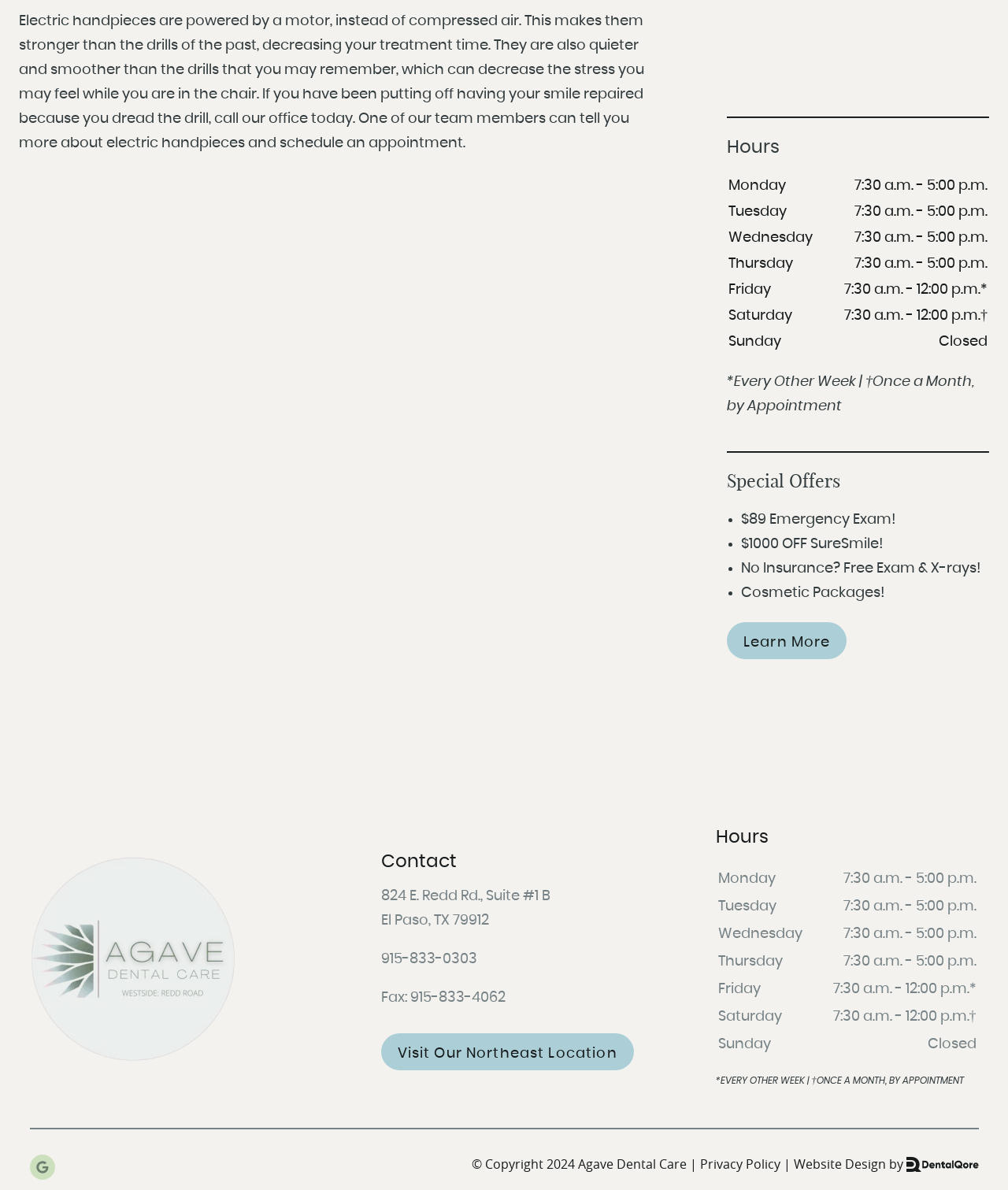Reply to the question with a single word or phrase:
What is the name of the dentist?

Stacey A.